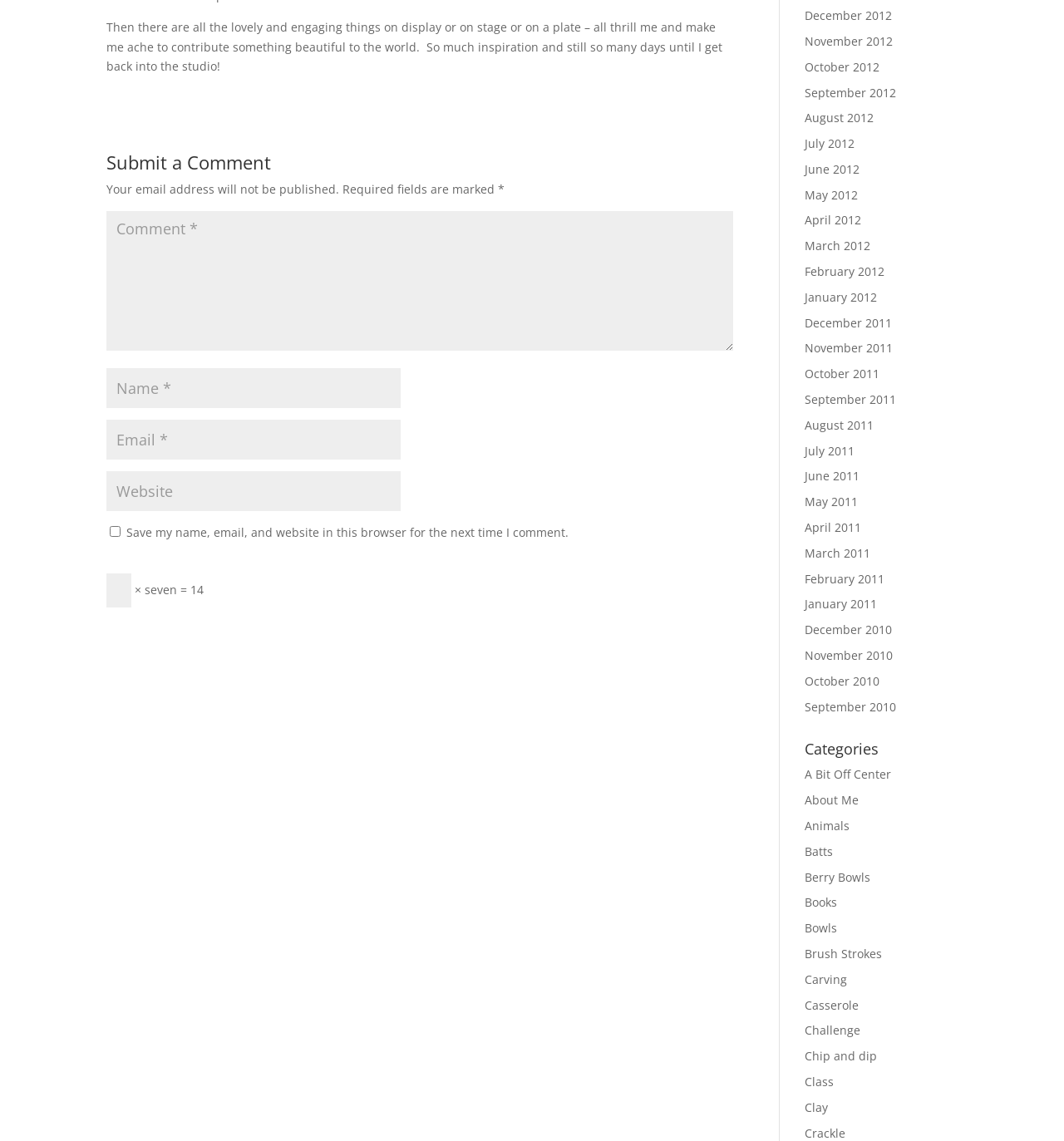Respond to the question below with a single word or phrase: What type of content is categorized under 'A Bit Off Center'?

Uncategorized